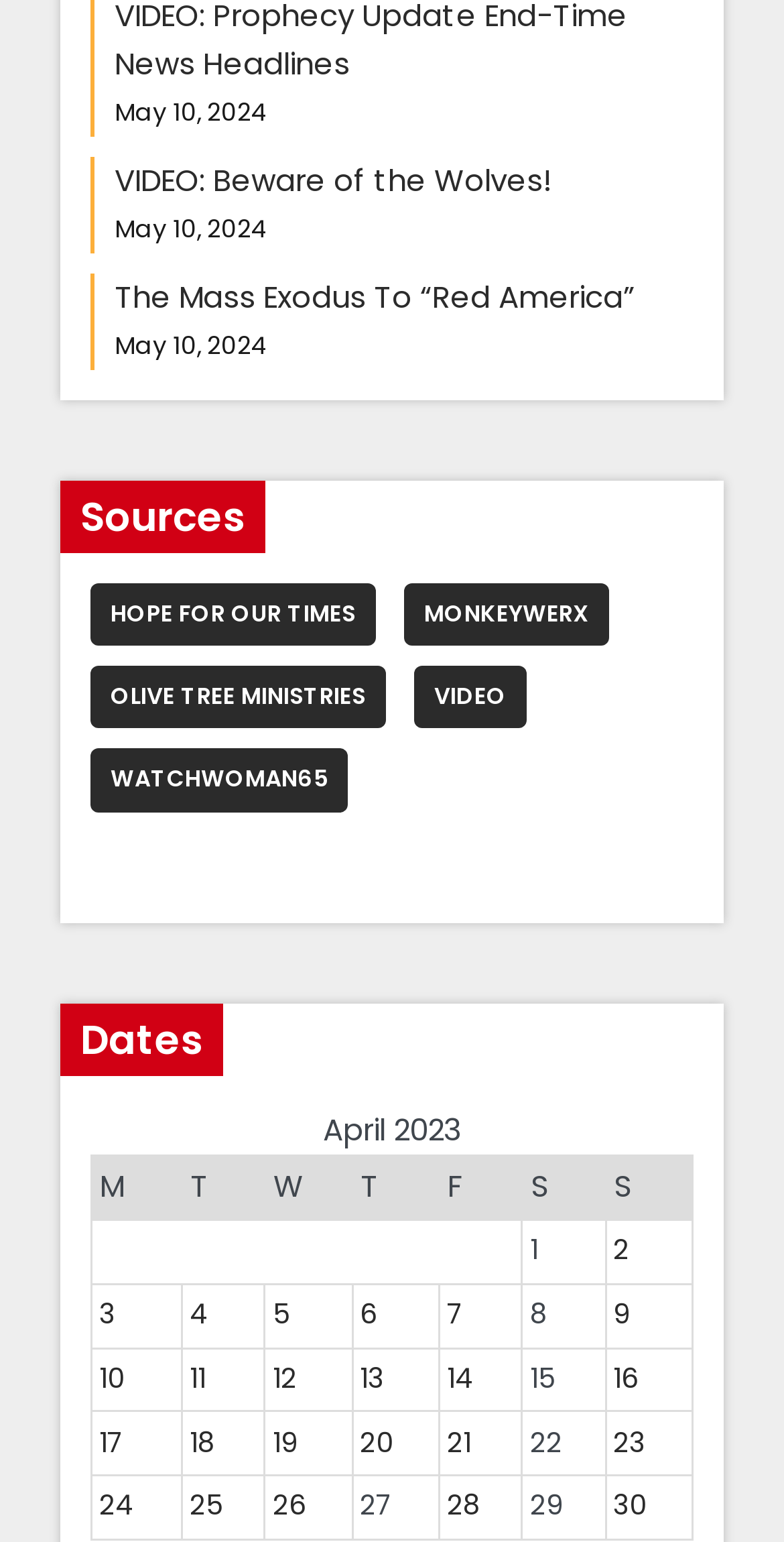Please identify the coordinates of the bounding box for the clickable region that will accomplish this instruction: "Click on the 'VIDEO: Beware of the Wolves!' link".

[0.146, 0.103, 0.703, 0.13]